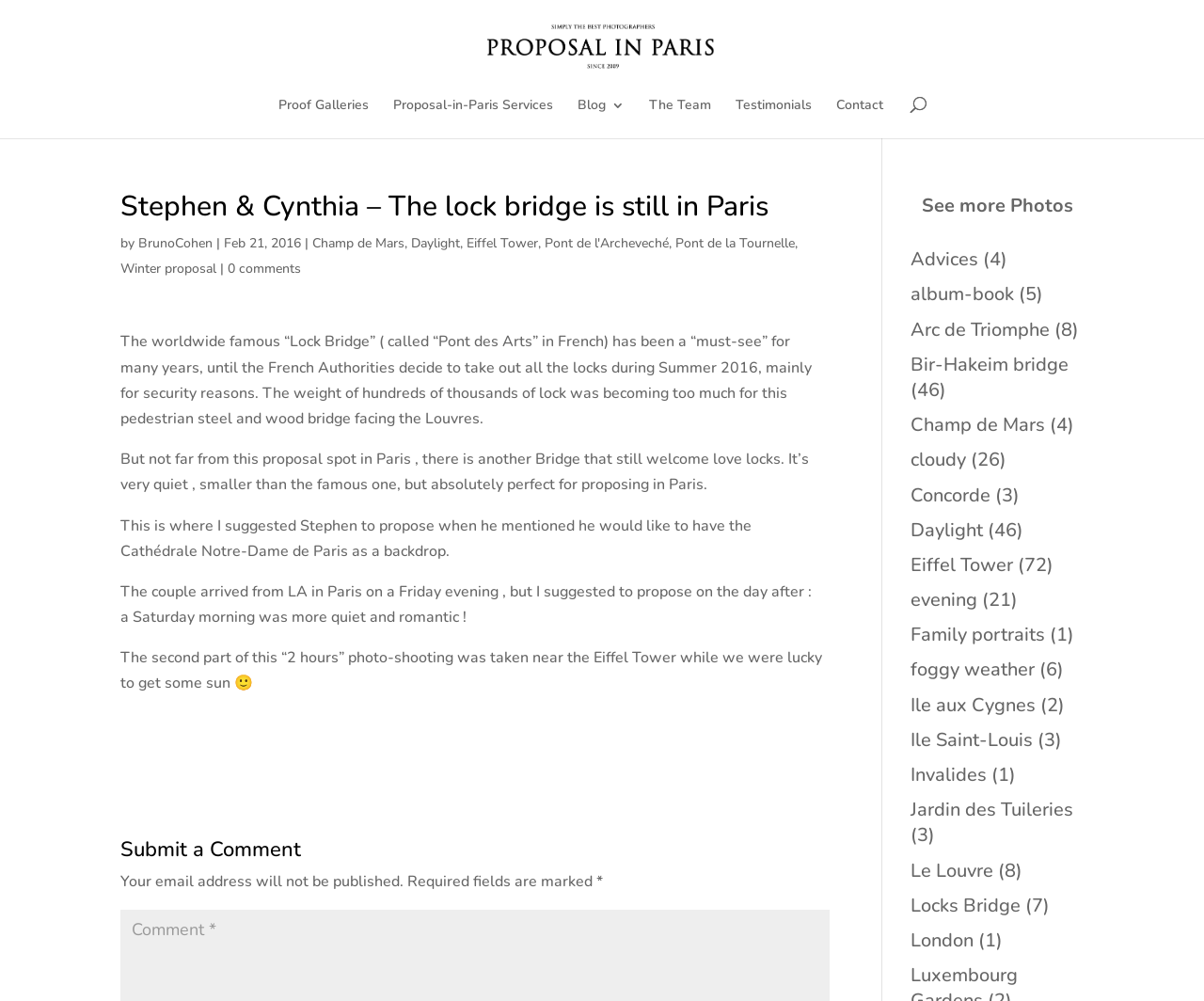Pinpoint the bounding box coordinates of the area that must be clicked to complete this instruction: "Click on the 'Advices' link".

[0.756, 0.246, 0.813, 0.272]